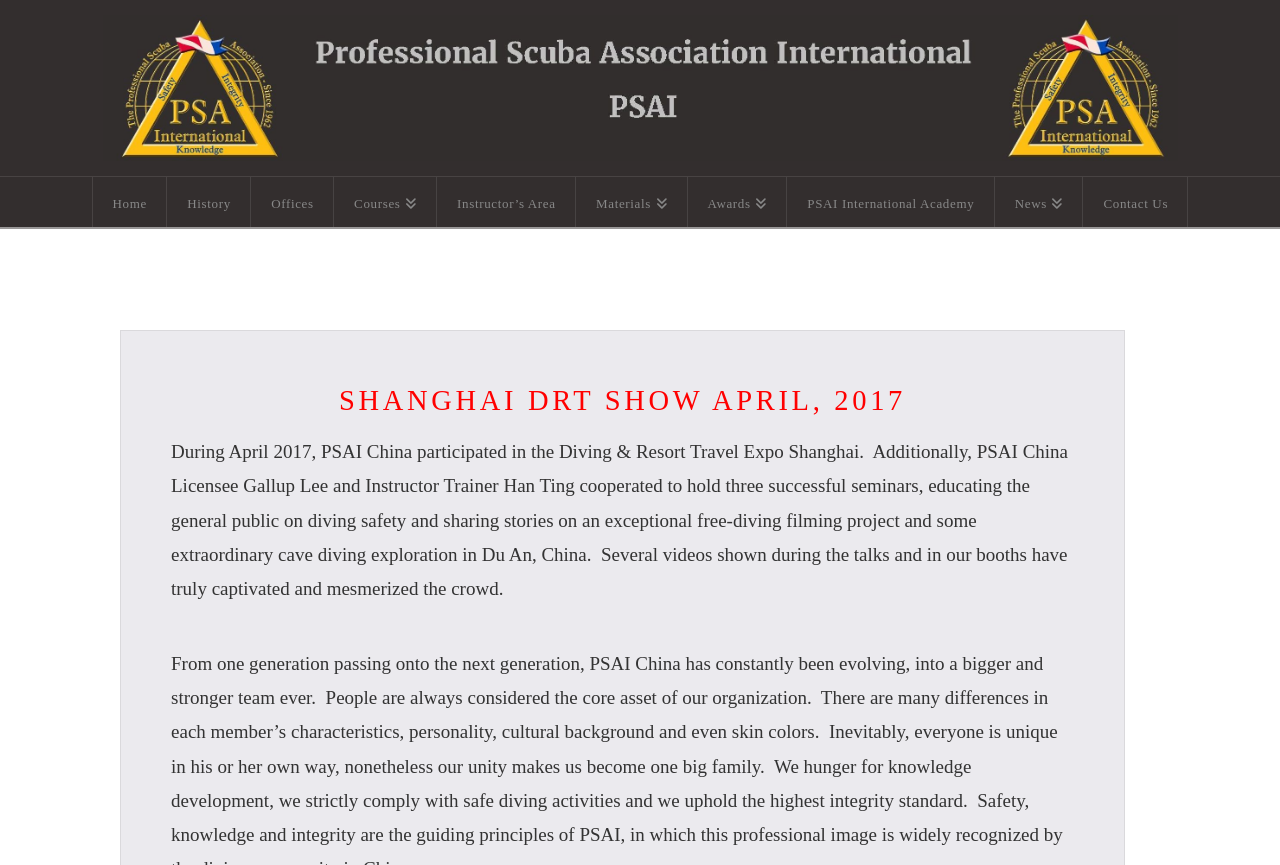Could you provide the bounding box coordinates for the portion of the screen to click to complete this instruction: "Contact Us"?

[0.846, 0.204, 0.929, 0.262]